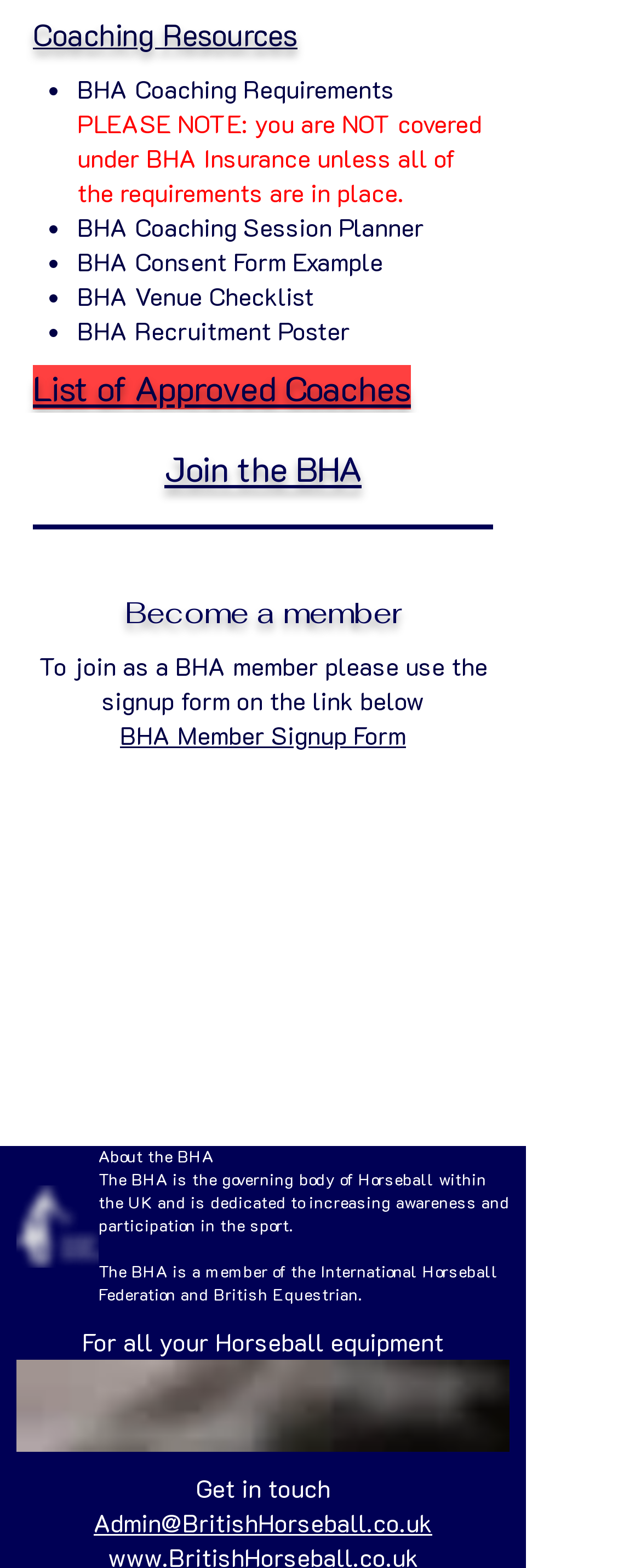Using details from the image, please answer the following question comprehensively:
What is the name of the international organization that the BHA is a member of?

The answer can be found in the static text 'The BHA is a member of the International Horseball Federation and British Equestrian.' which is located at the bottom of the webpage.